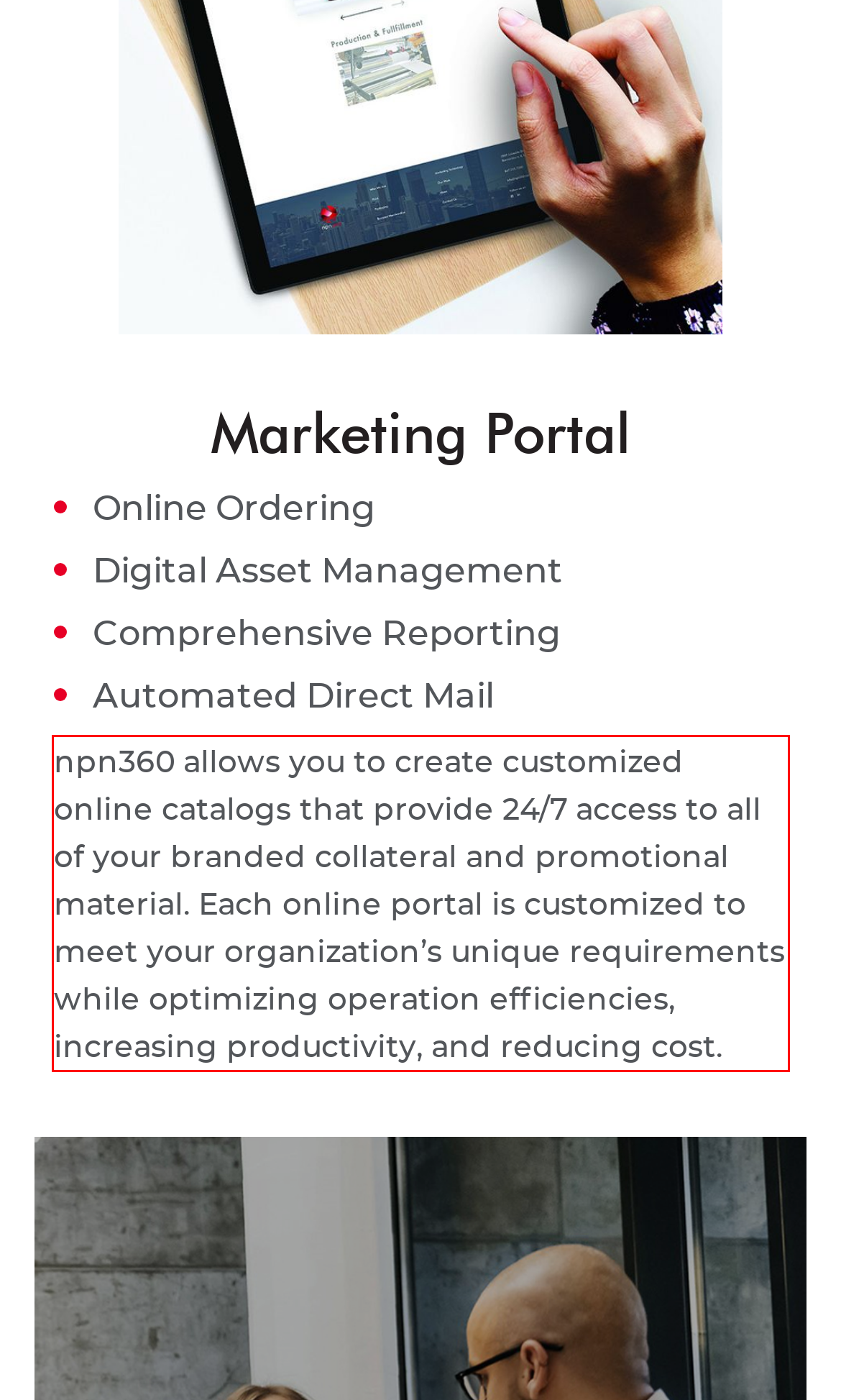Analyze the screenshot of the webpage that features a red bounding box and recognize the text content enclosed within this red bounding box.

npn360 allows you to create customized online catalogs that provide 24/7 access to all of your branded collateral and promotional material. Each online portal is customized to meet your organization’s unique requirements while optimizing operation efficiencies, increasing productivity, and reducing cost.